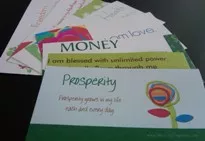Please answer the following question using a single word or phrase: 
What is the theme of the affirmations?

Positivity and empowerment